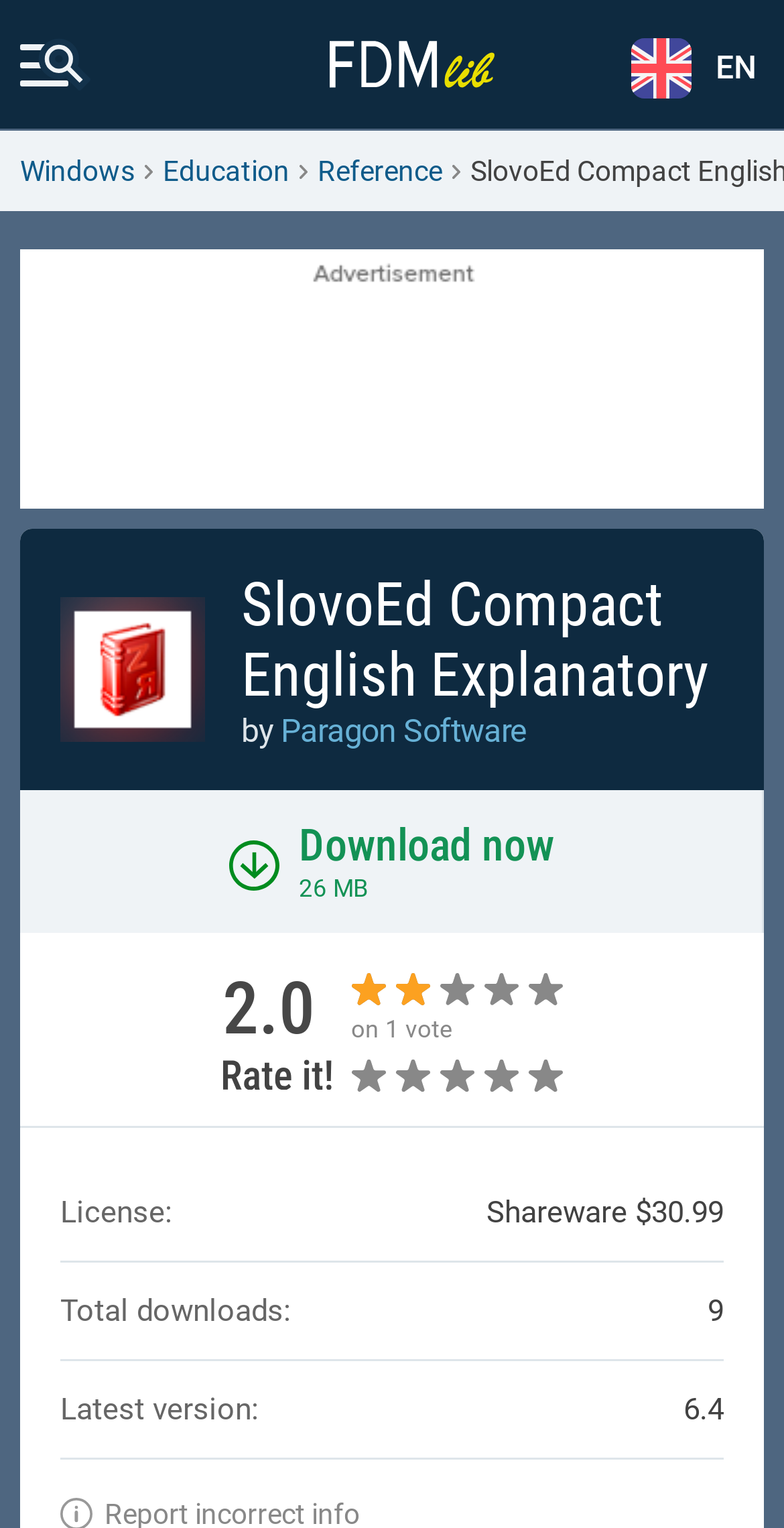Find the bounding box of the element with the following description: "Paragon Software". The coordinates must be four float numbers between 0 and 1, formatted as [left, top, right, bottom].

[0.358, 0.466, 0.67, 0.491]